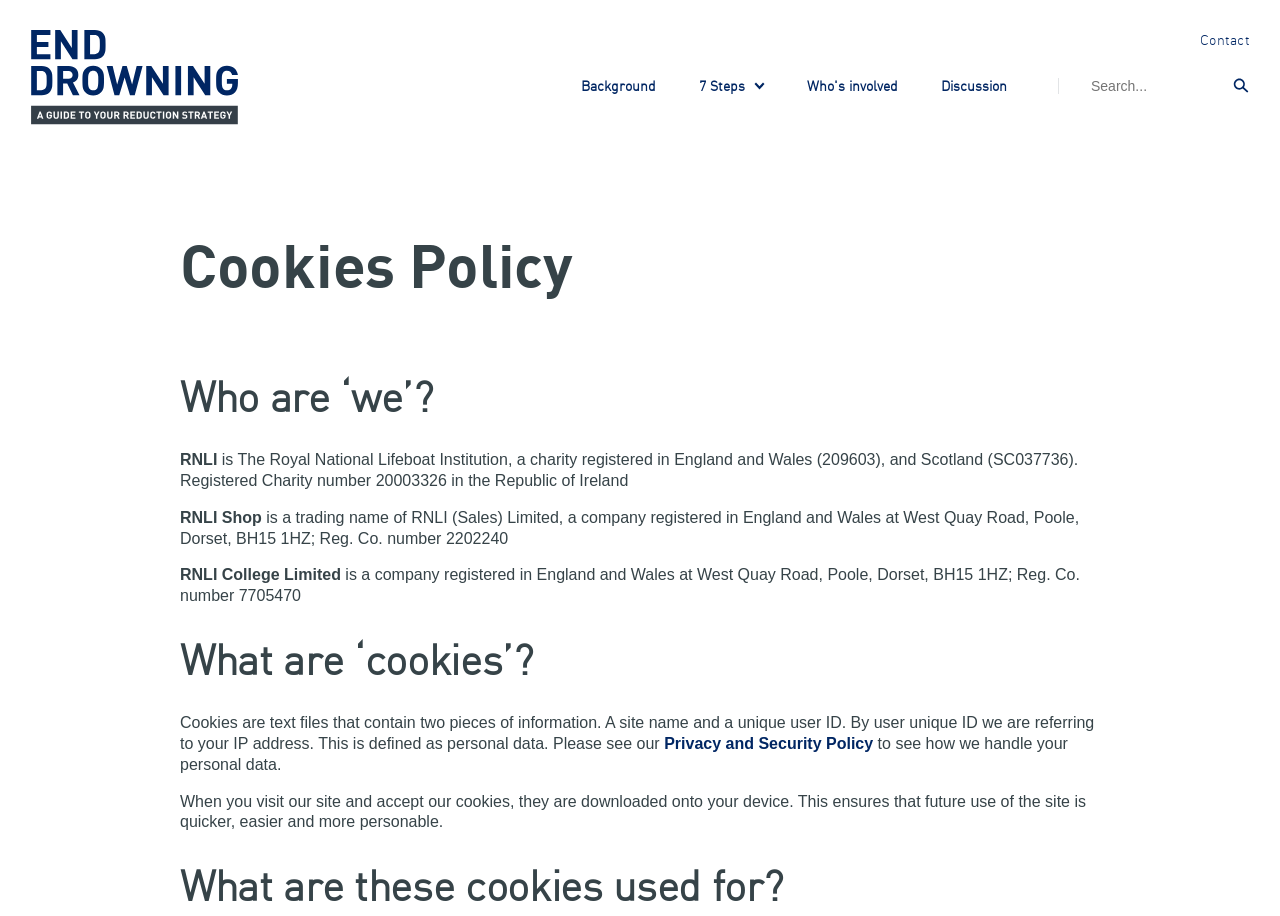Provide a brief response in the form of a single word or phrase:
What type of data is a user's IP address considered as?

Personal data